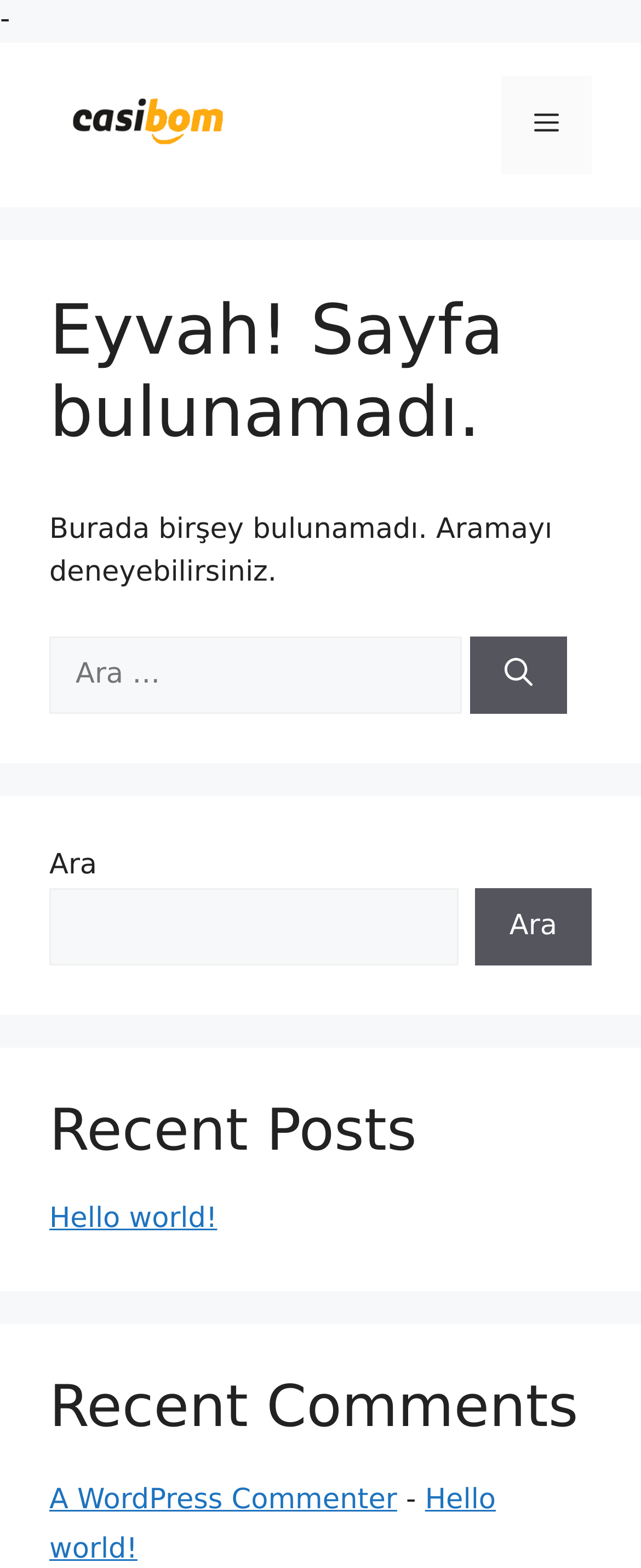Please identify the bounding box coordinates of where to click in order to follow the instruction: "Read recent posts".

[0.077, 0.7, 0.923, 0.744]